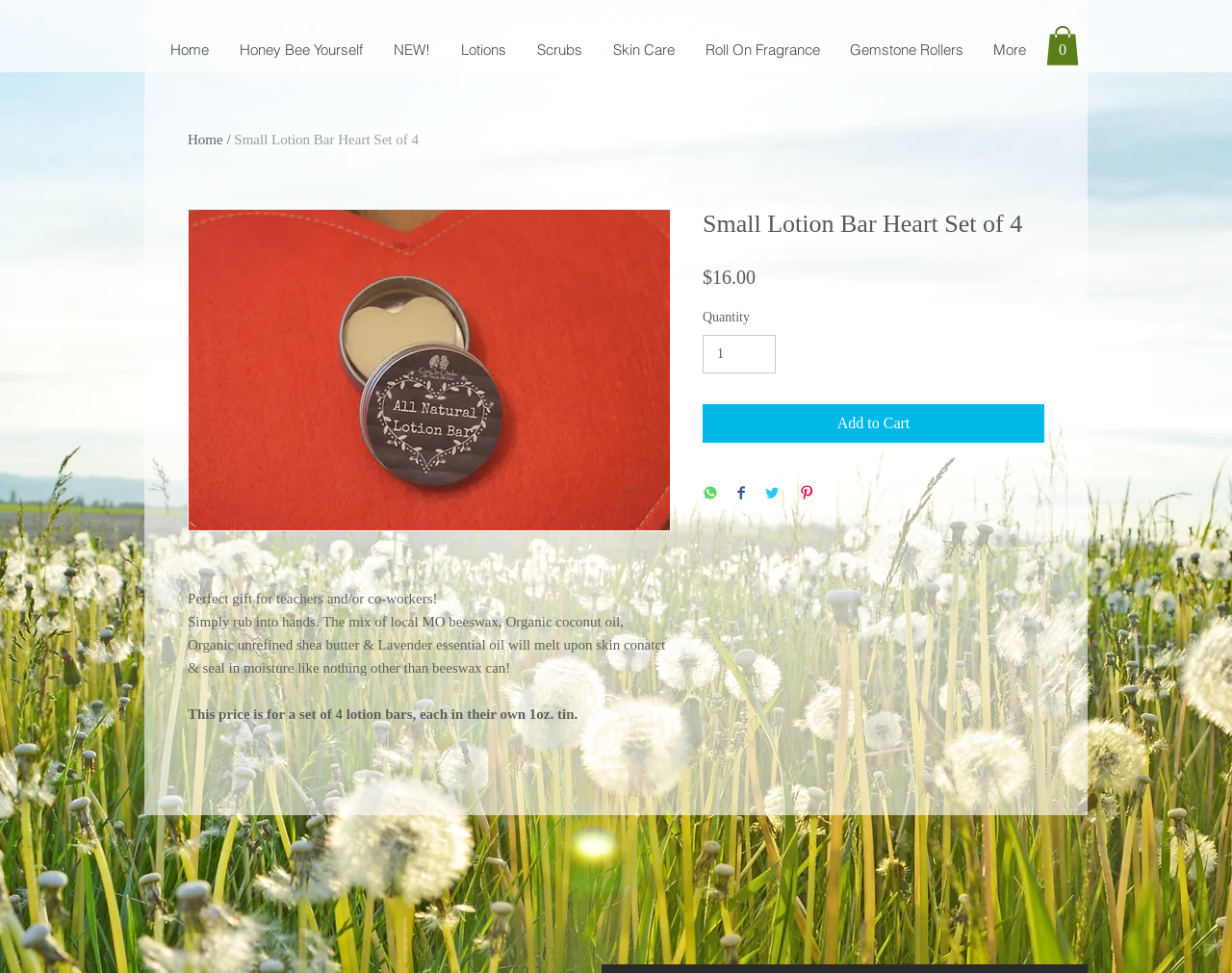Identify the bounding box coordinates of the section that should be clicked to achieve the task described: "View the 'Kibbitz Listing' article".

None